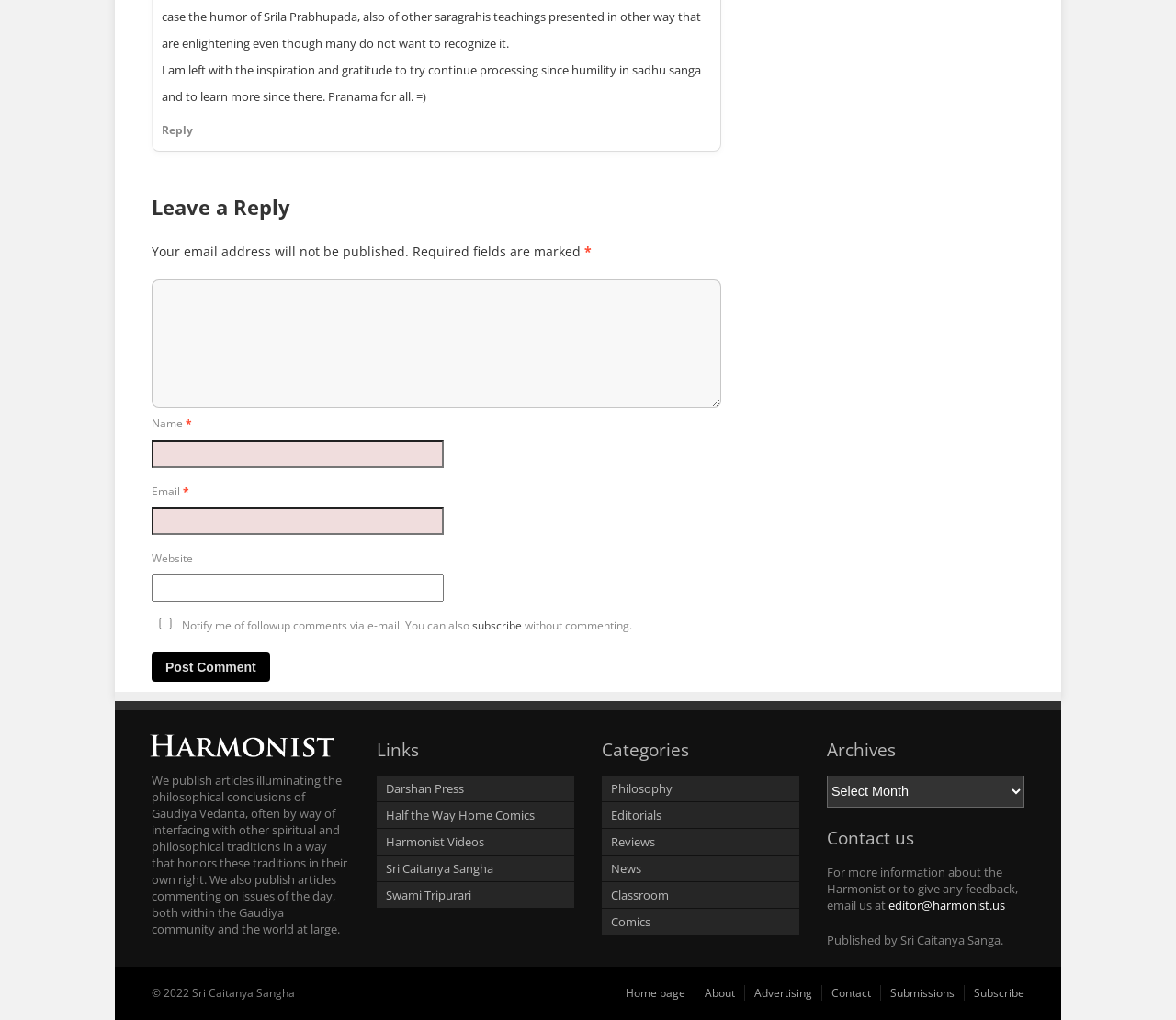Identify the bounding box coordinates of the element that should be clicked to fulfill this task: "Subscribe". The coordinates should be provided as four float numbers between 0 and 1, i.e., [left, top, right, bottom].

[0.402, 0.606, 0.444, 0.621]